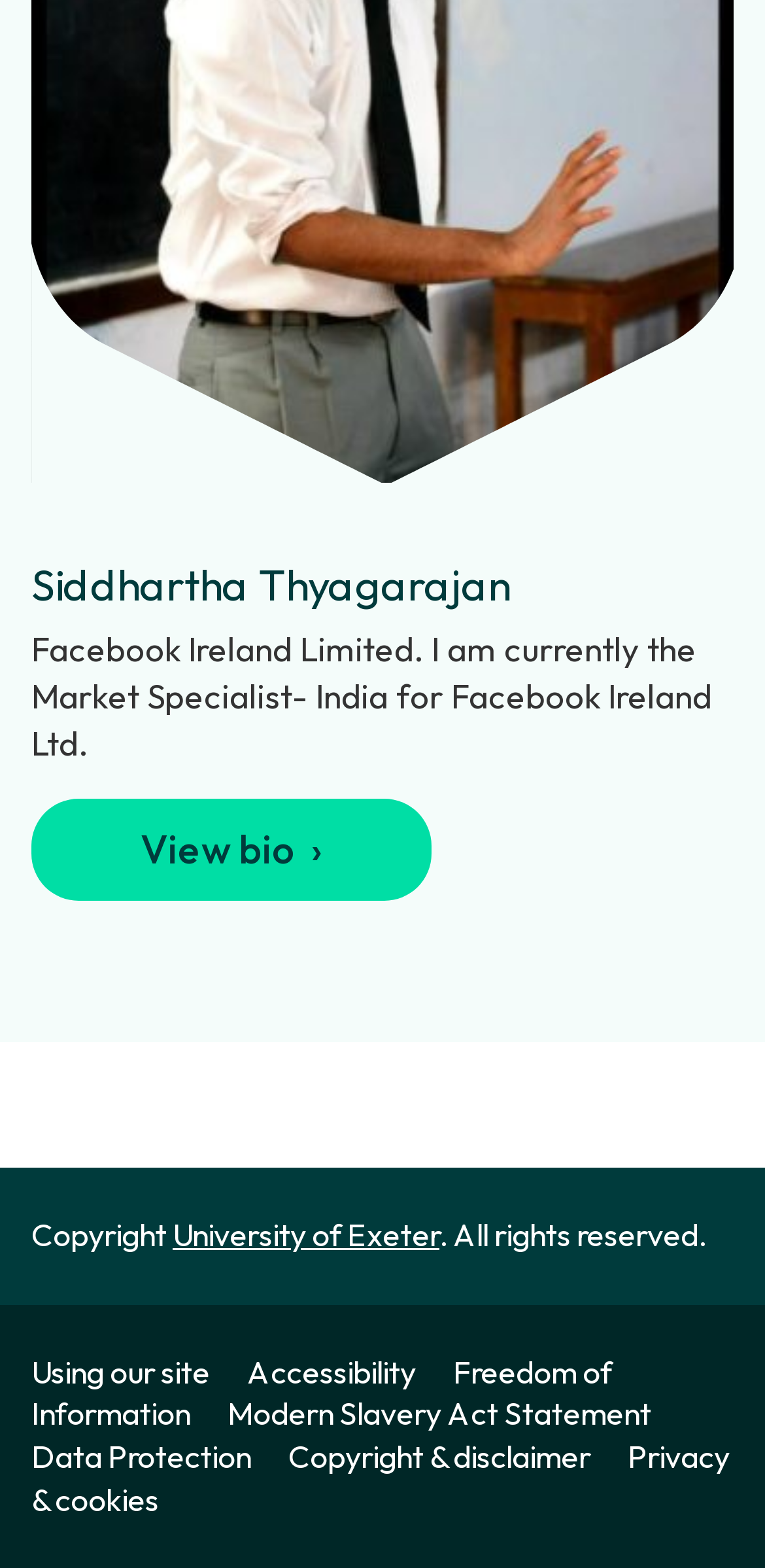What is the bio of Siddhartha Thyagarajan?
Based on the image, answer the question with a single word or brief phrase.

Market Specialist- India for Facebook Ireland Ltd